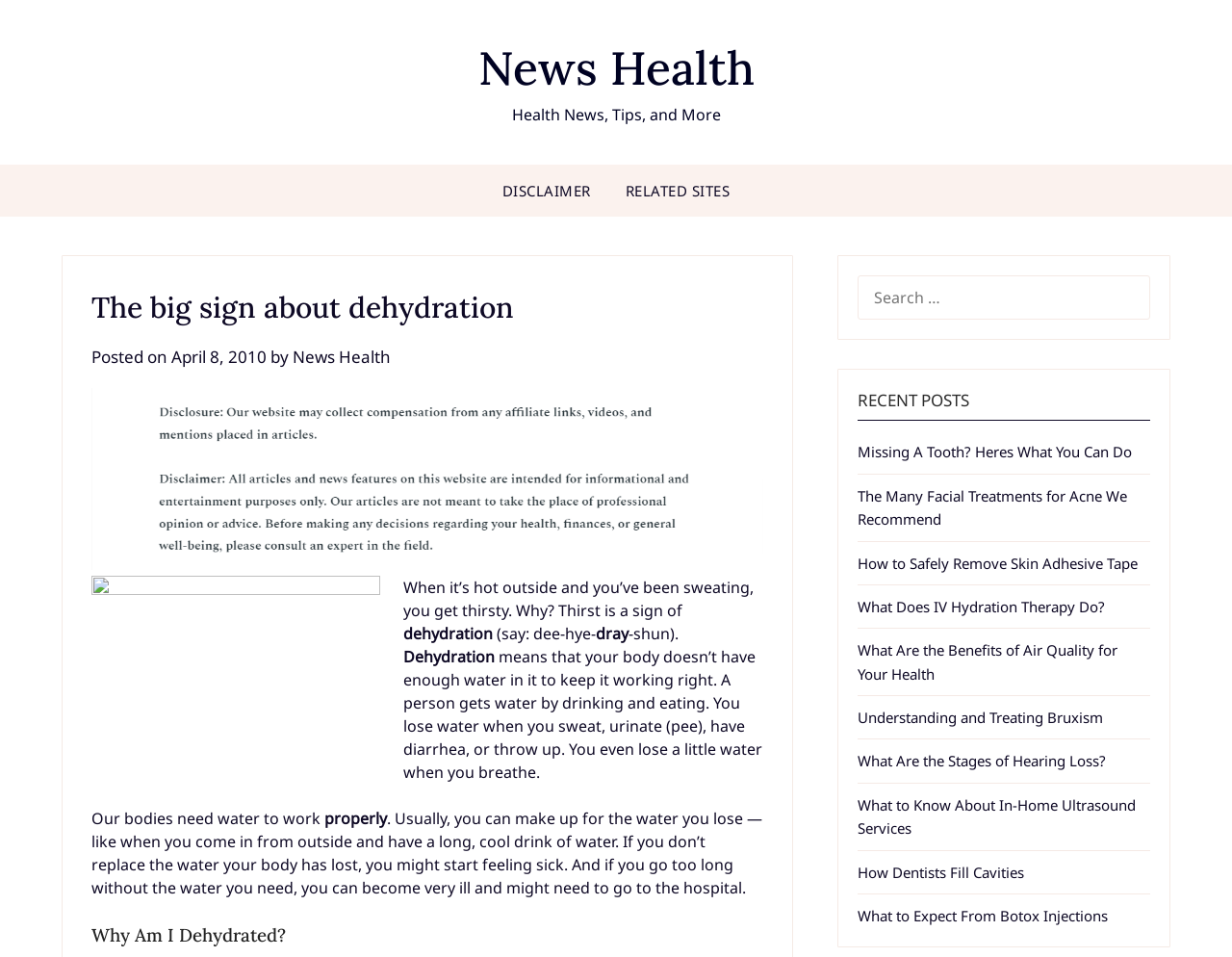Locate the headline of the webpage and generate its content.

The big sign about dehydration